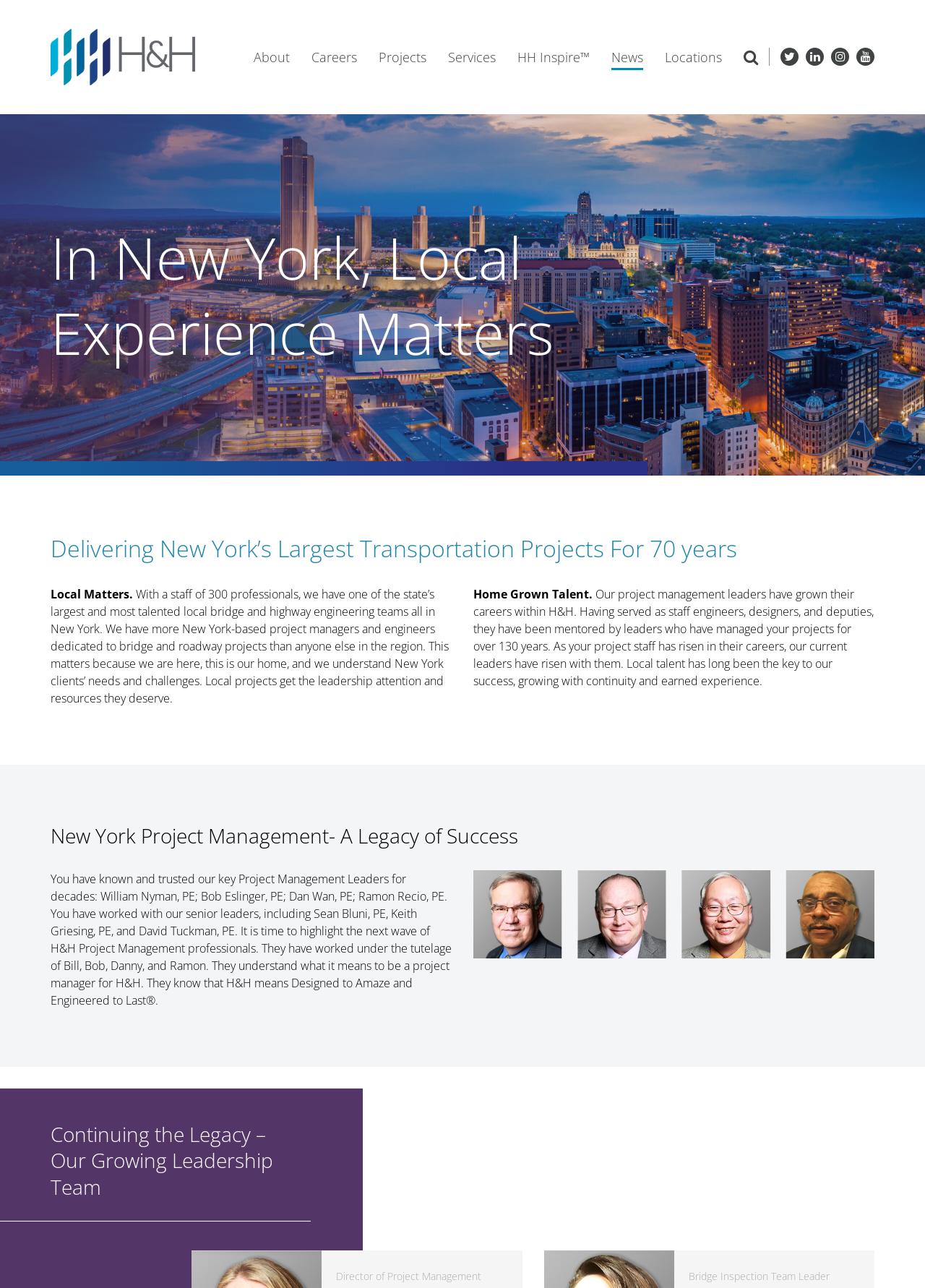Answer the question with a brief word or phrase:
What is the profession of William Nyman?

PE